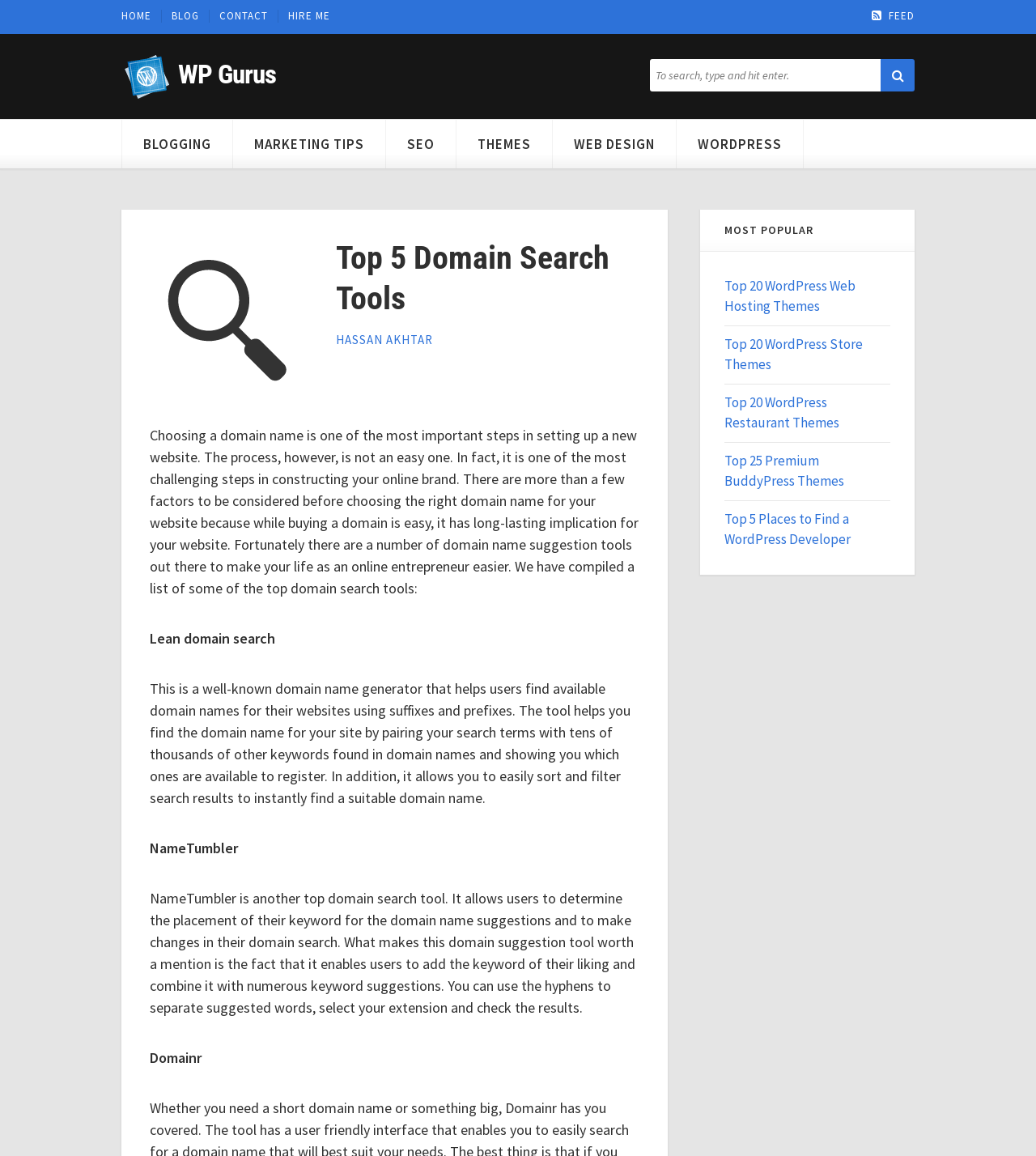What are the categories listed in the top navigation menu?
Respond with a short answer, either a single word or a phrase, based on the image.

HOME, BLOG, CONTACT, HIRE ME